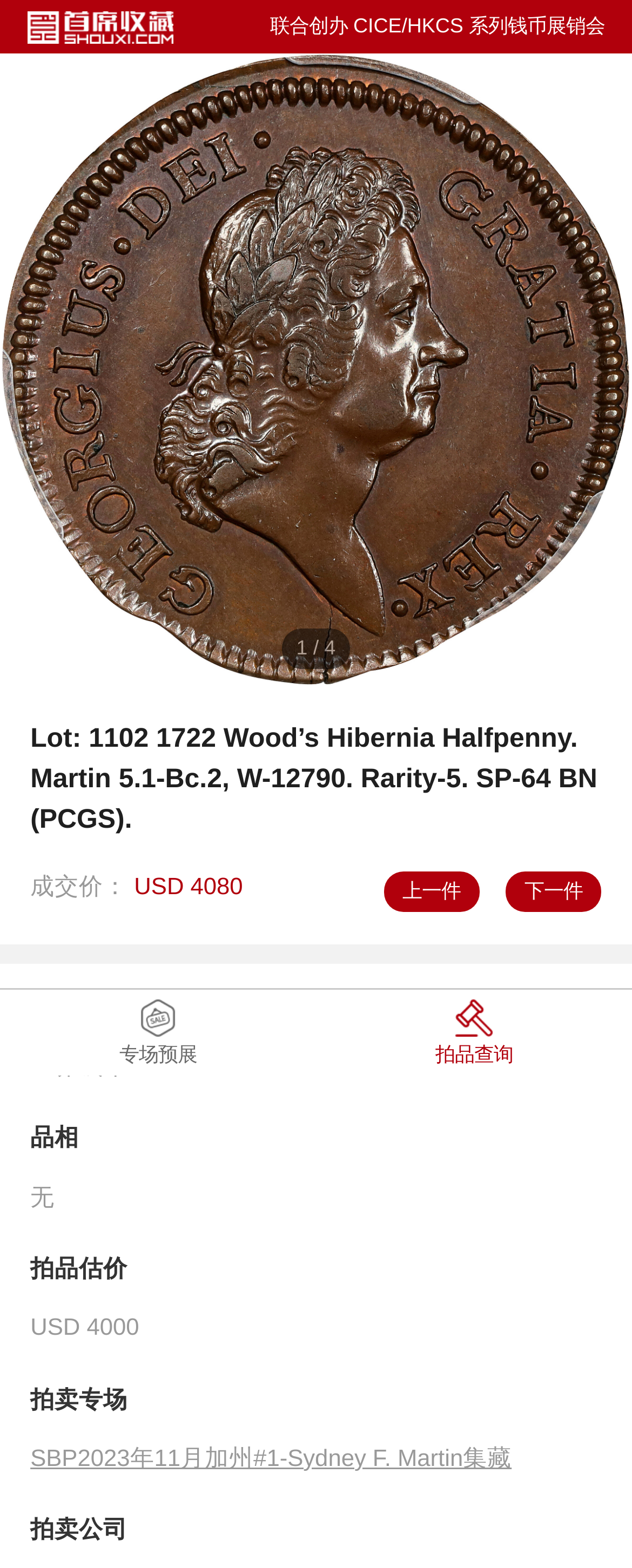Using the provided description parent_node: 联合创办 CICE/HKCS 系列钱币展销会, find the bounding box coordinates for the UI element. Provide the coordinates in (top-left x, top-left y, bottom-right x, bottom-right y) format, ensuring all values are between 0 and 1.

[0.043, 0.007, 0.275, 0.027]